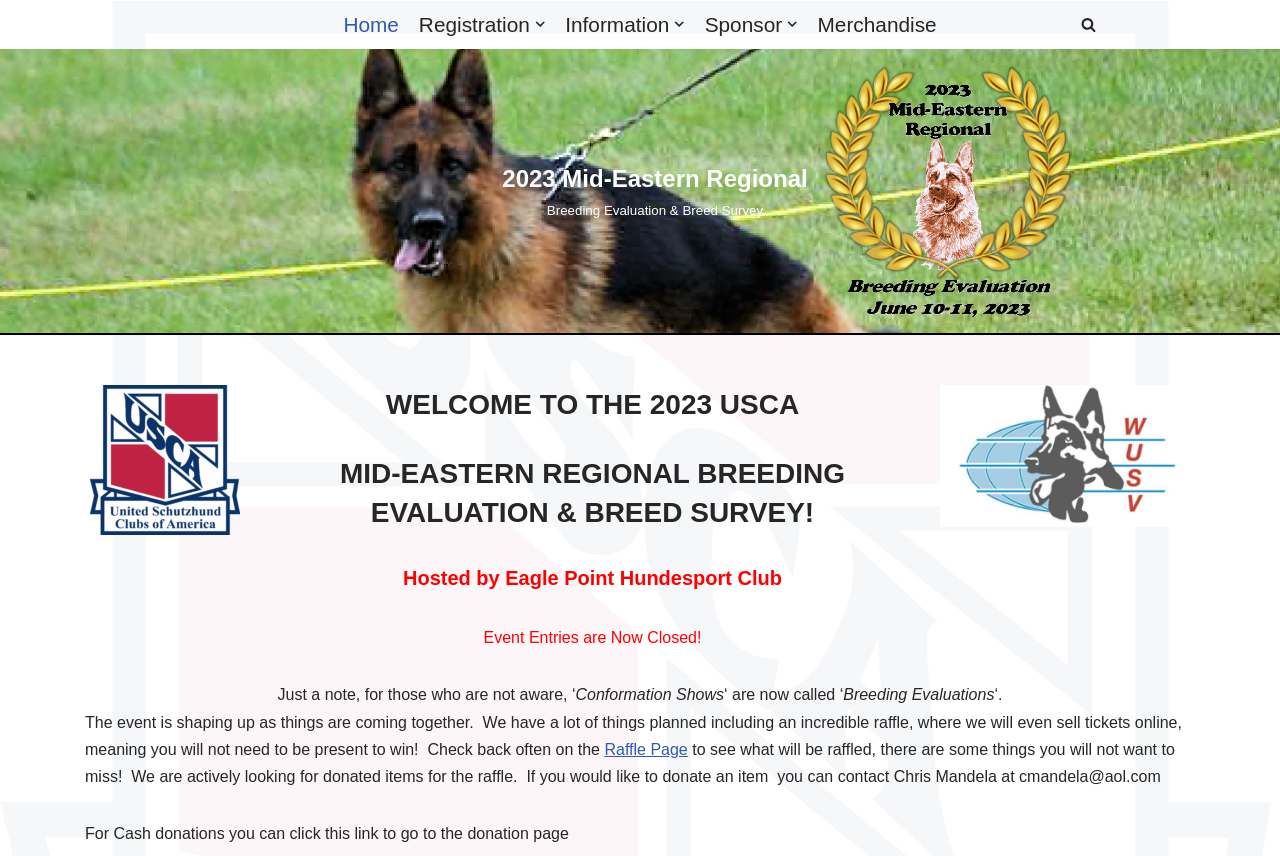What is being planned for the event?
Look at the image and respond with a single word or a short phrase.

An incredible raffle